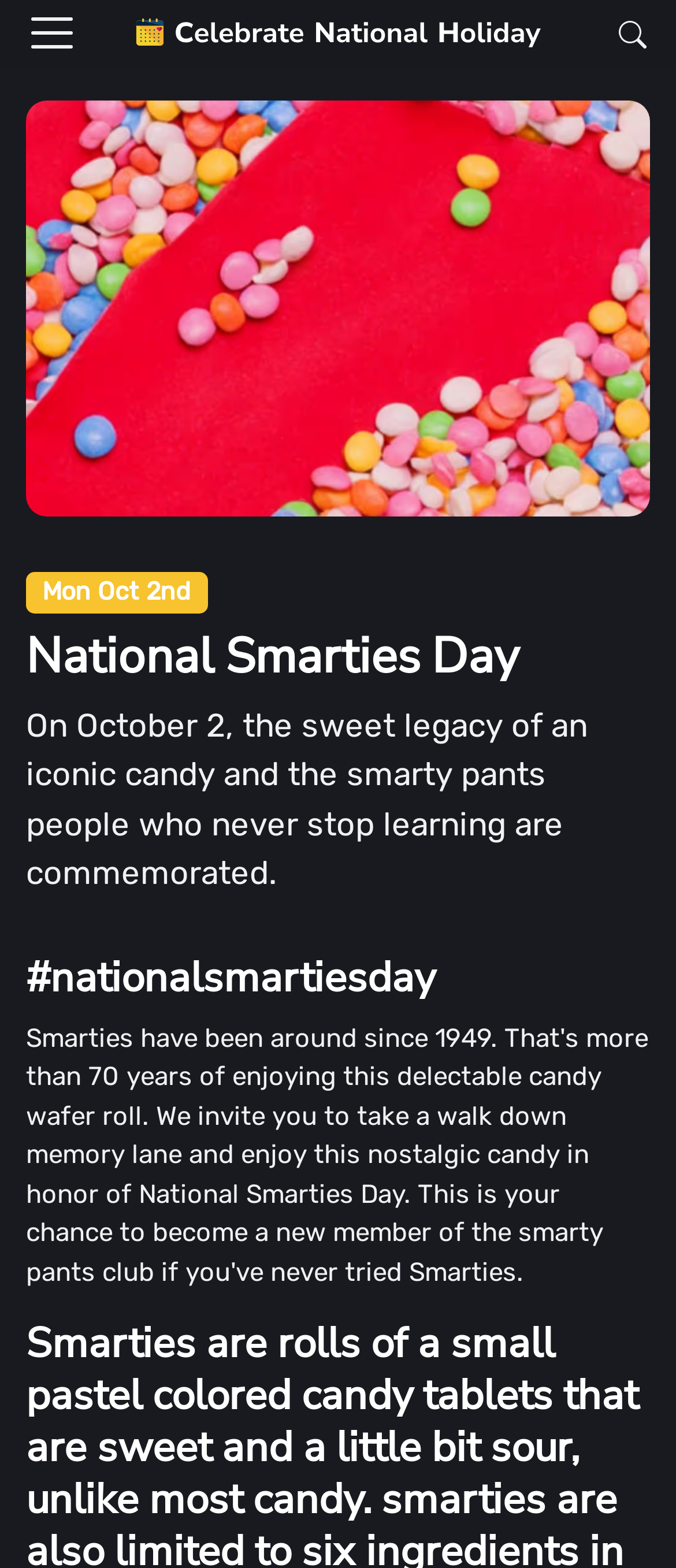What is celebrated on October 2?
Please provide a detailed and thorough answer to the question.

Based on the image and heading on the webpage, it is clear that October 2 is a special day, and the text 'On October 2, the sweet legacy of an iconic candy and the smarty pants people who never stop learning are commemorated.' suggests that it is a day to celebrate National Smarties Day.